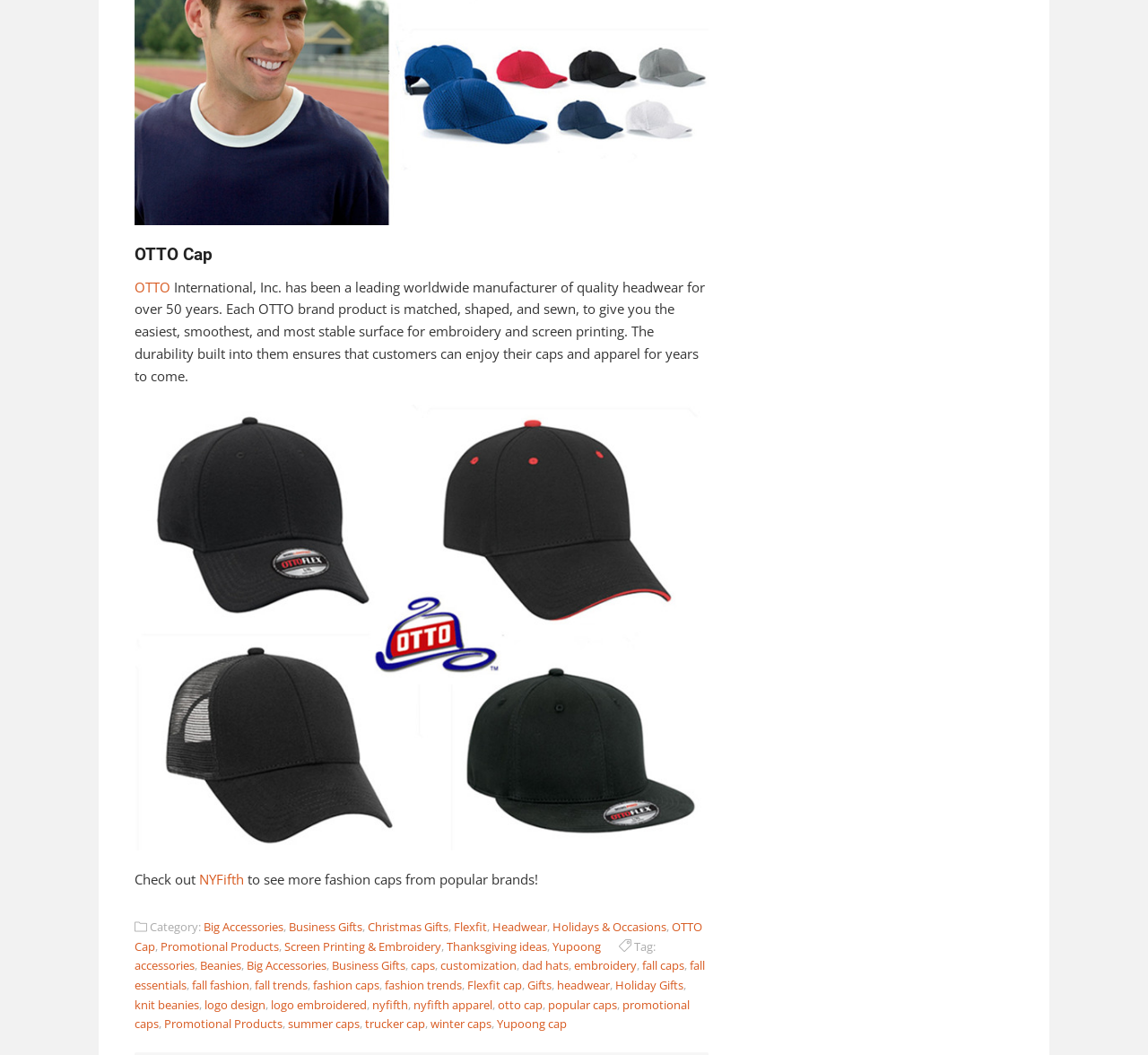Could you determine the bounding box coordinates of the clickable element to complete the instruction: "Click on OTTO"? Provide the coordinates as four float numbers between 0 and 1, i.e., [left, top, right, bottom].

[0.117, 0.263, 0.148, 0.28]